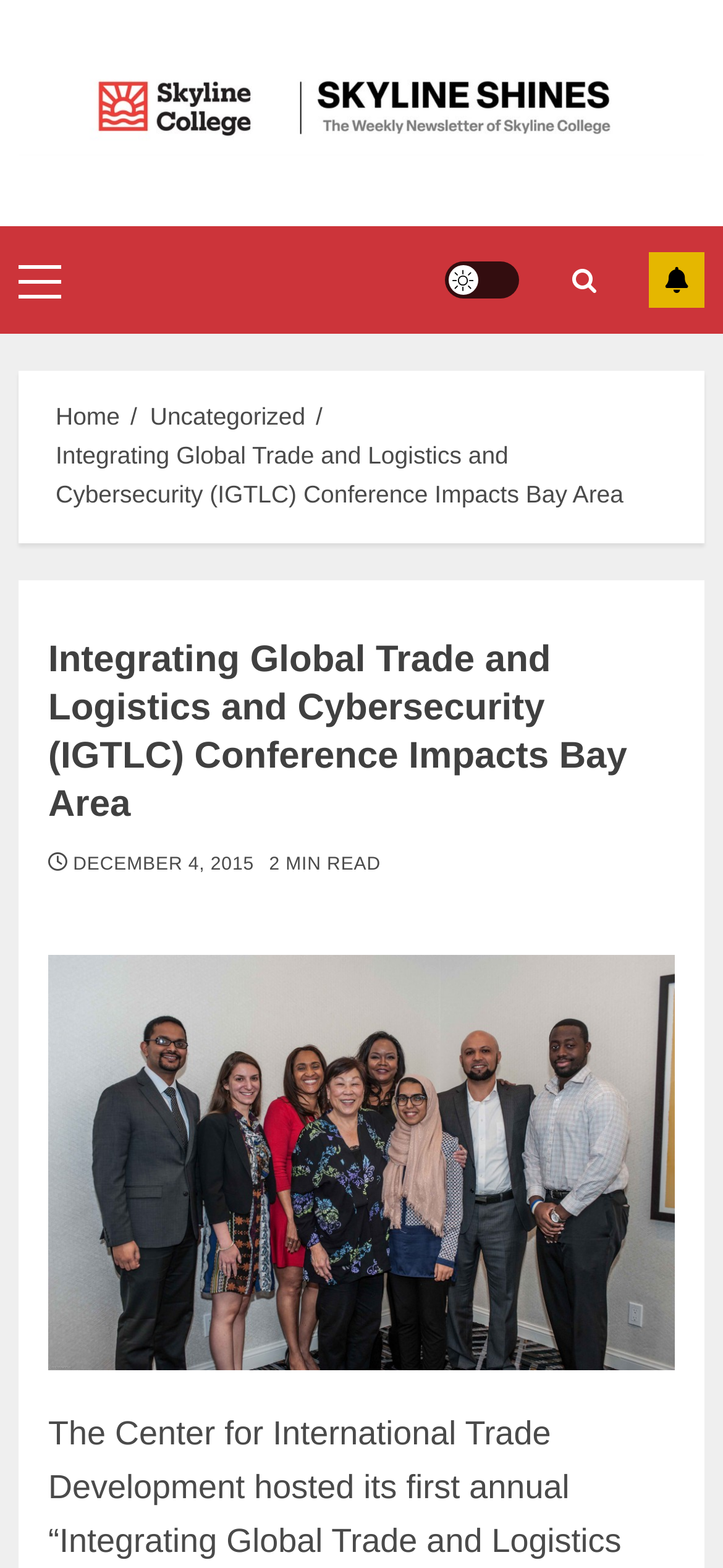Extract the heading text from the webpage.

Integrating Global Trade and Logistics and Cybersecurity (IGTLC) Conference Impacts Bay Area